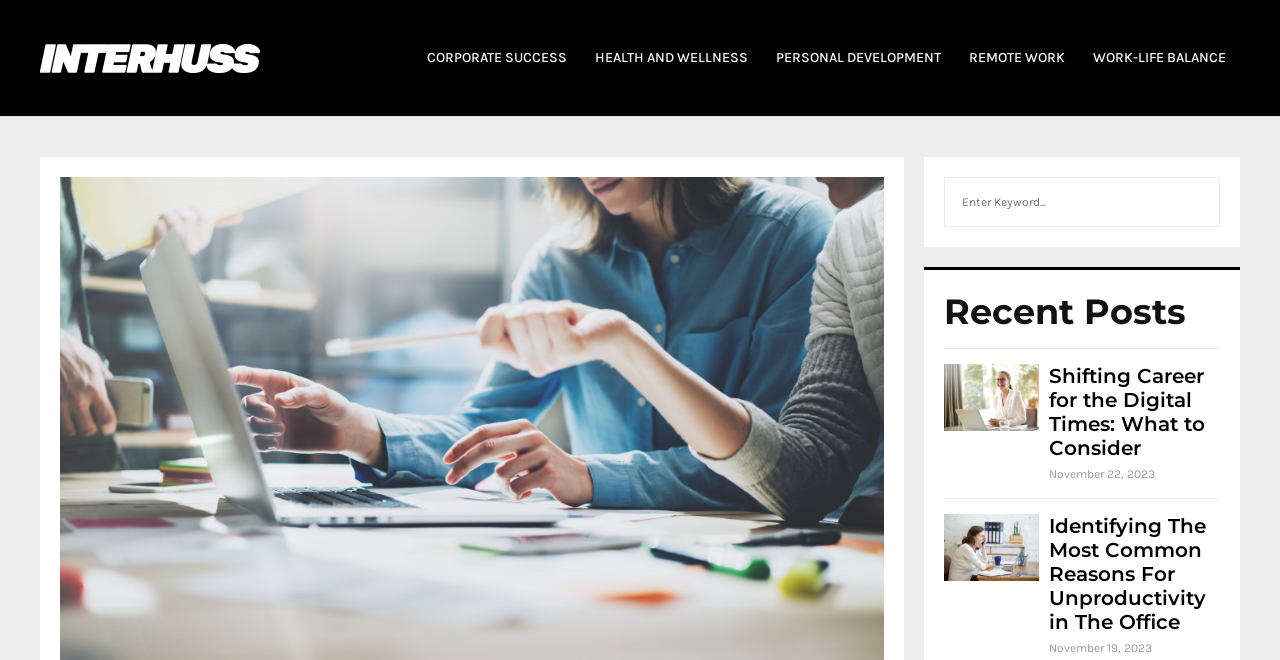What is the purpose of the button at the top right corner?
Please provide a detailed and thorough answer to the question.

The button at the top right corner is a search button, and it is located next to a search box. It is used to search for content on the website.